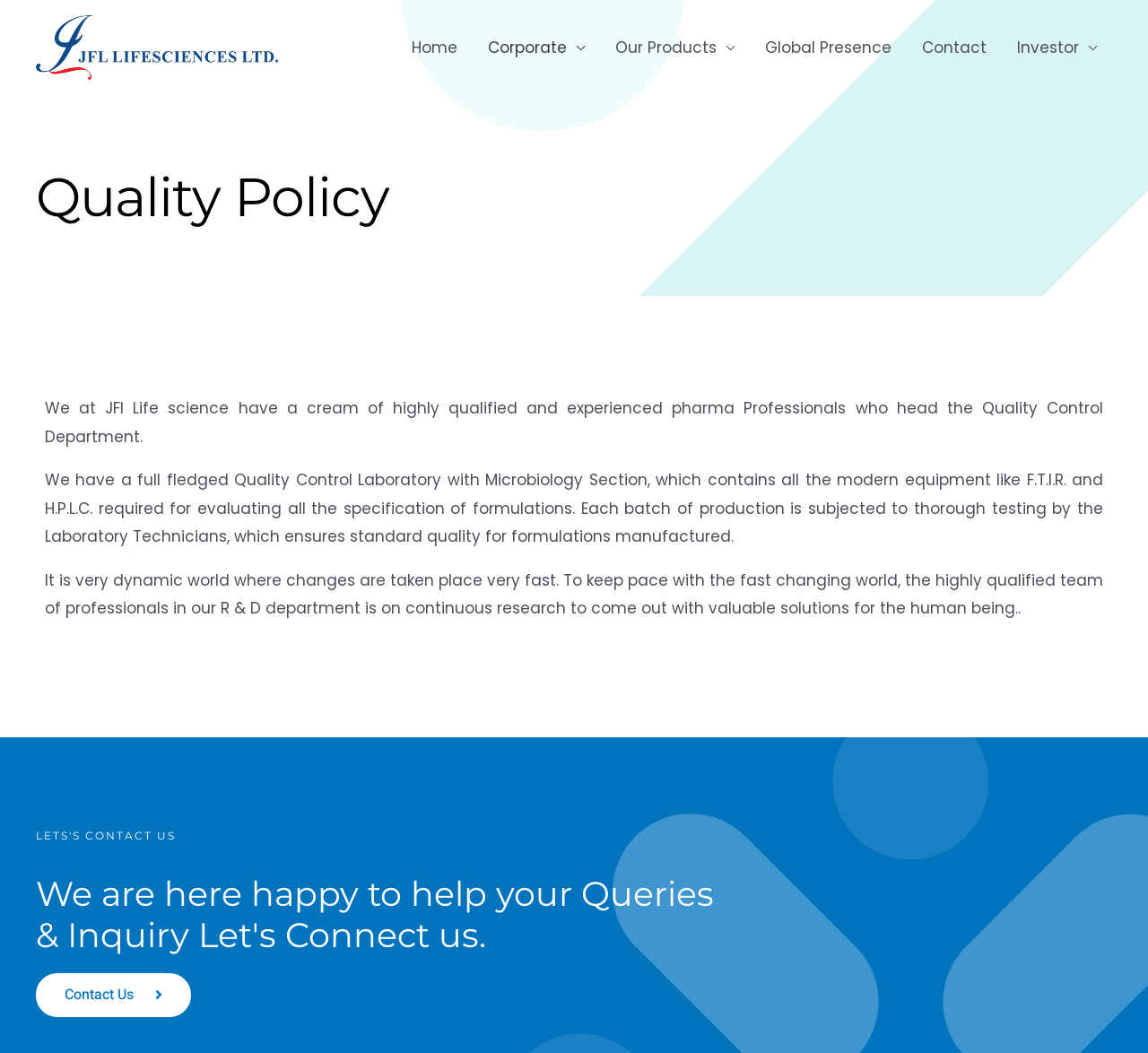Refer to the element description Our Products and identify the corresponding bounding box in the screenshot. Format the coordinates as (top-left x, top-left y, bottom-right x, bottom-right y) with values in the range of 0 to 1.

[0.523, 0.015, 0.653, 0.075]